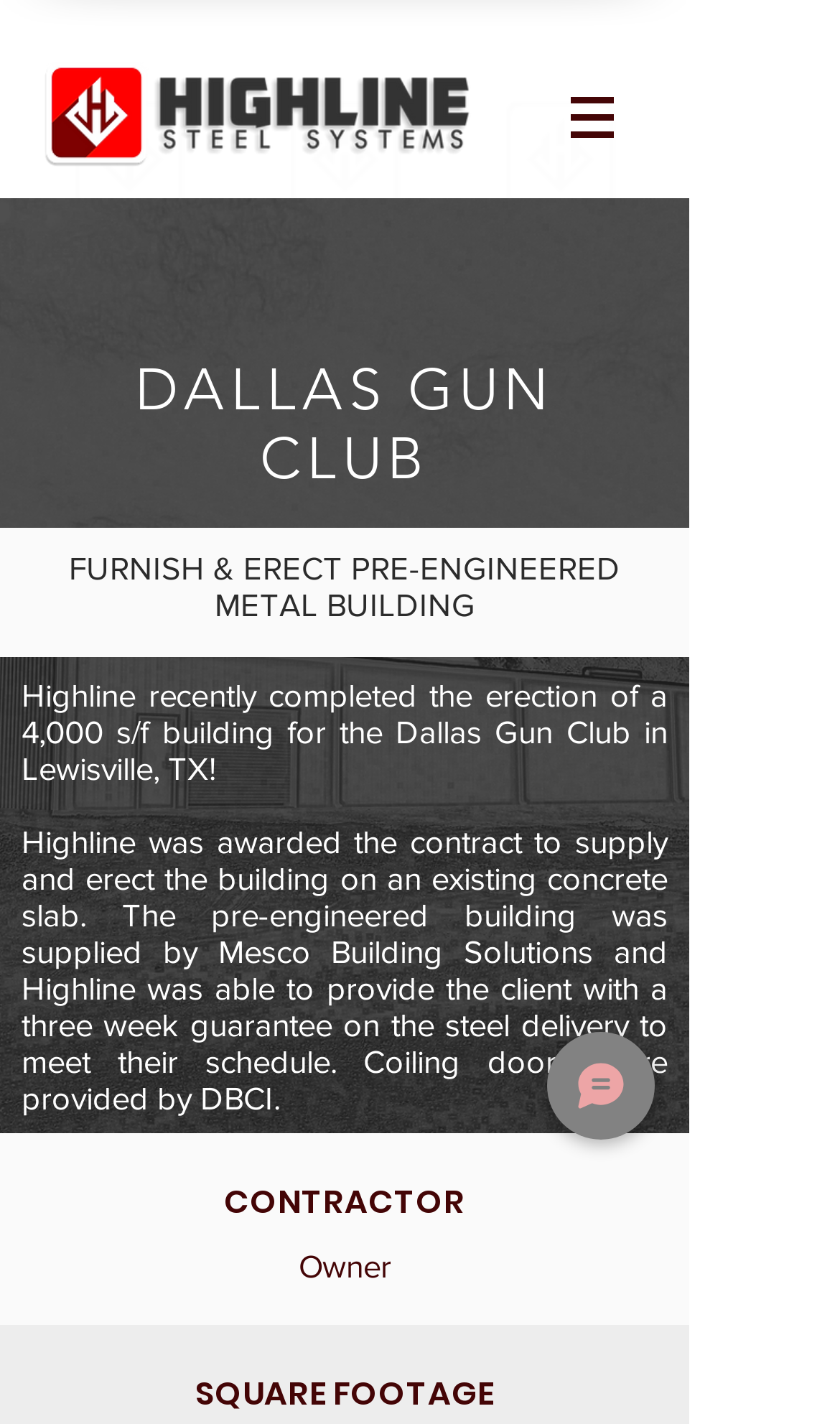What type of doors were provided by DBCI?
Please use the visual content to give a single word or phrase answer.

Coiling doors